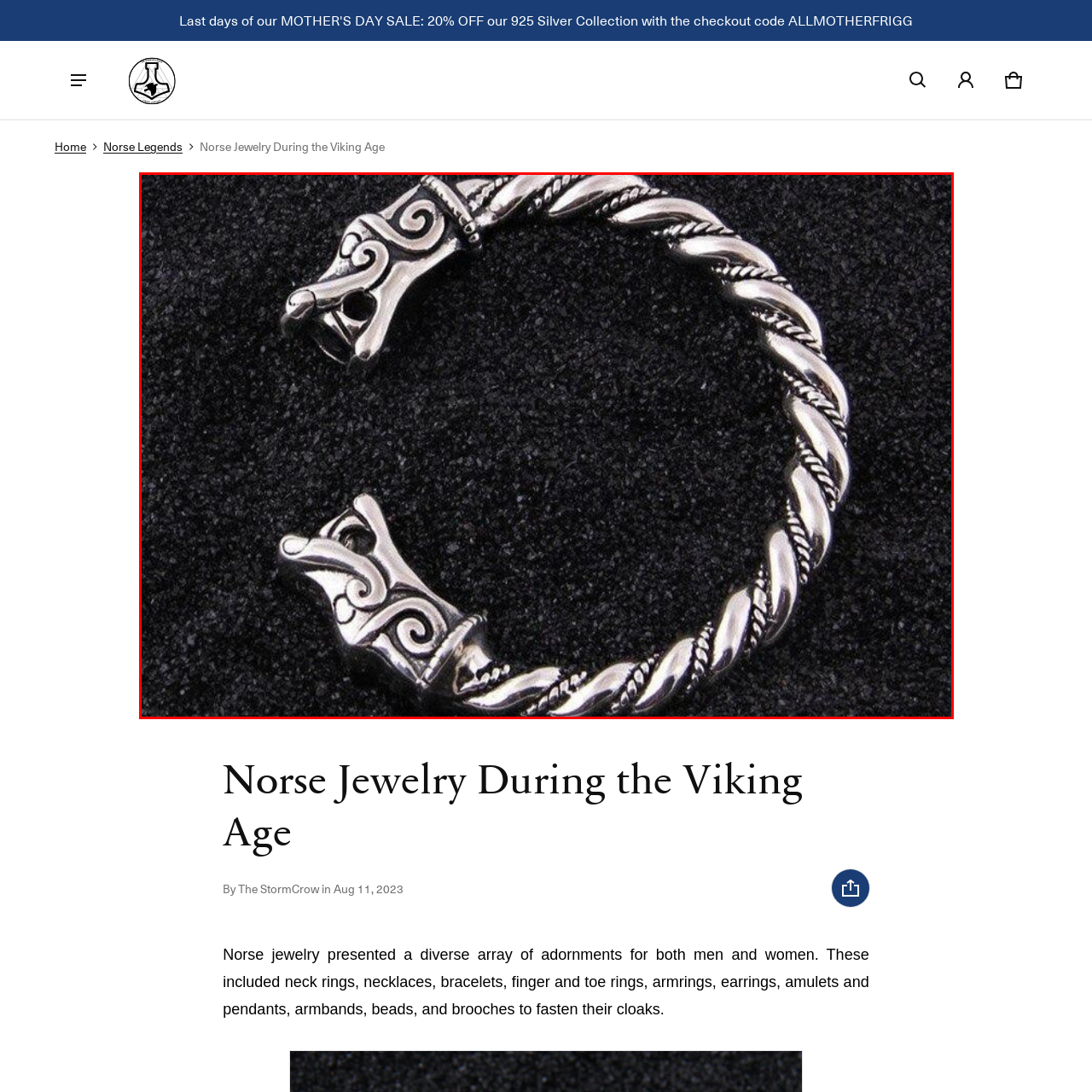Inspect the image bordered by the red bounding box and supply a comprehensive response to the upcoming question based on what you see in the image: Who wore jewelry like this during the Viking Age?

The caption states that this piece exemplifies the diverse array of jewelry worn by both men and women of the Era, reflecting their artistry and craftsmanship. This suggests that jewelry like this bracelet was not exclusive to one gender, but was worn by both men and women during the Viking Age.